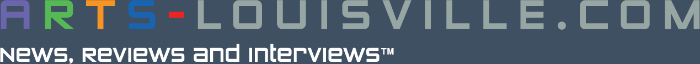Please respond in a single word or phrase: 
What is emphasized beneath the logo?

The tagline